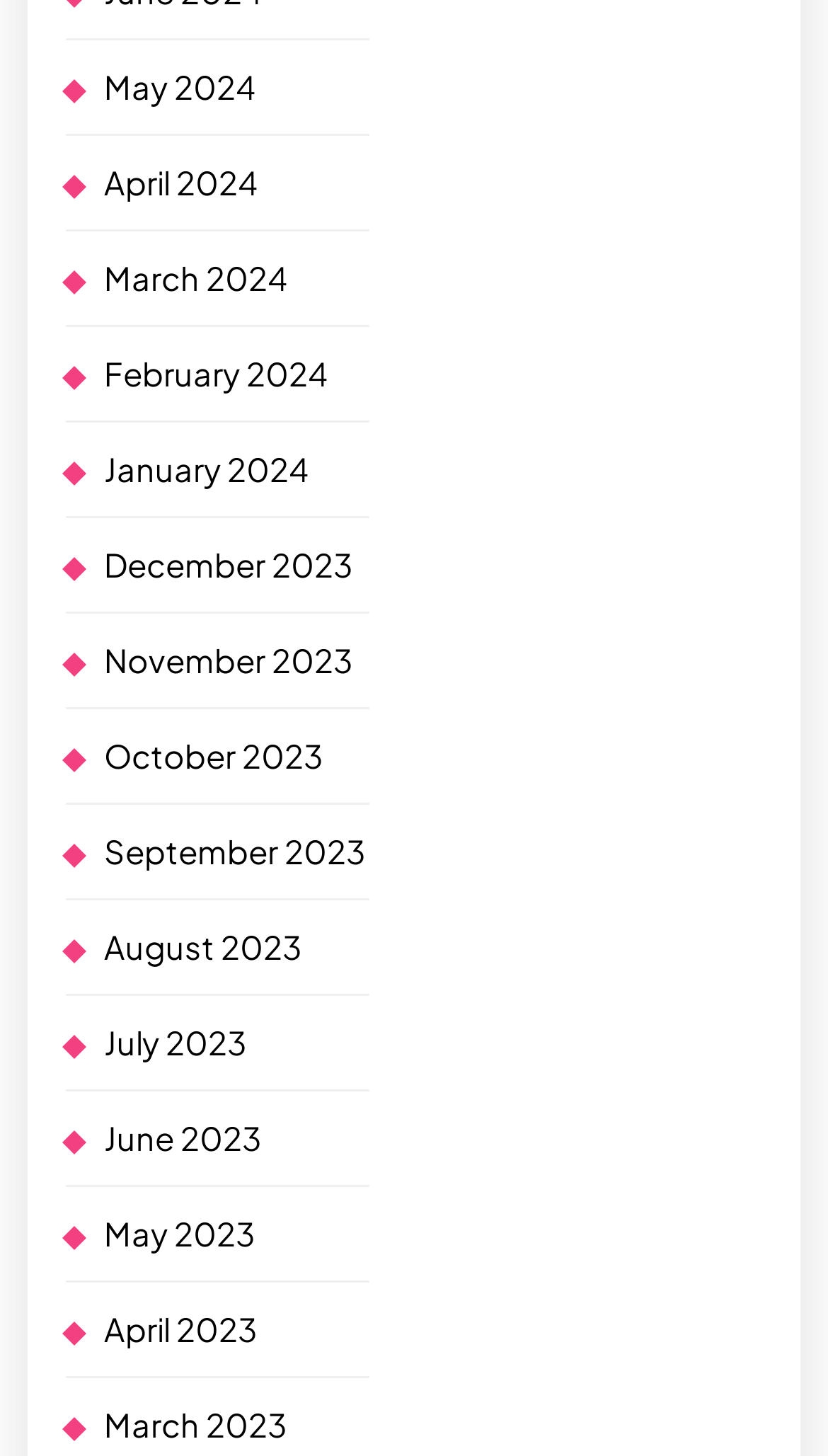Please give a one-word or short phrase response to the following question: 
How many links are below the 'October 2023' link?

7